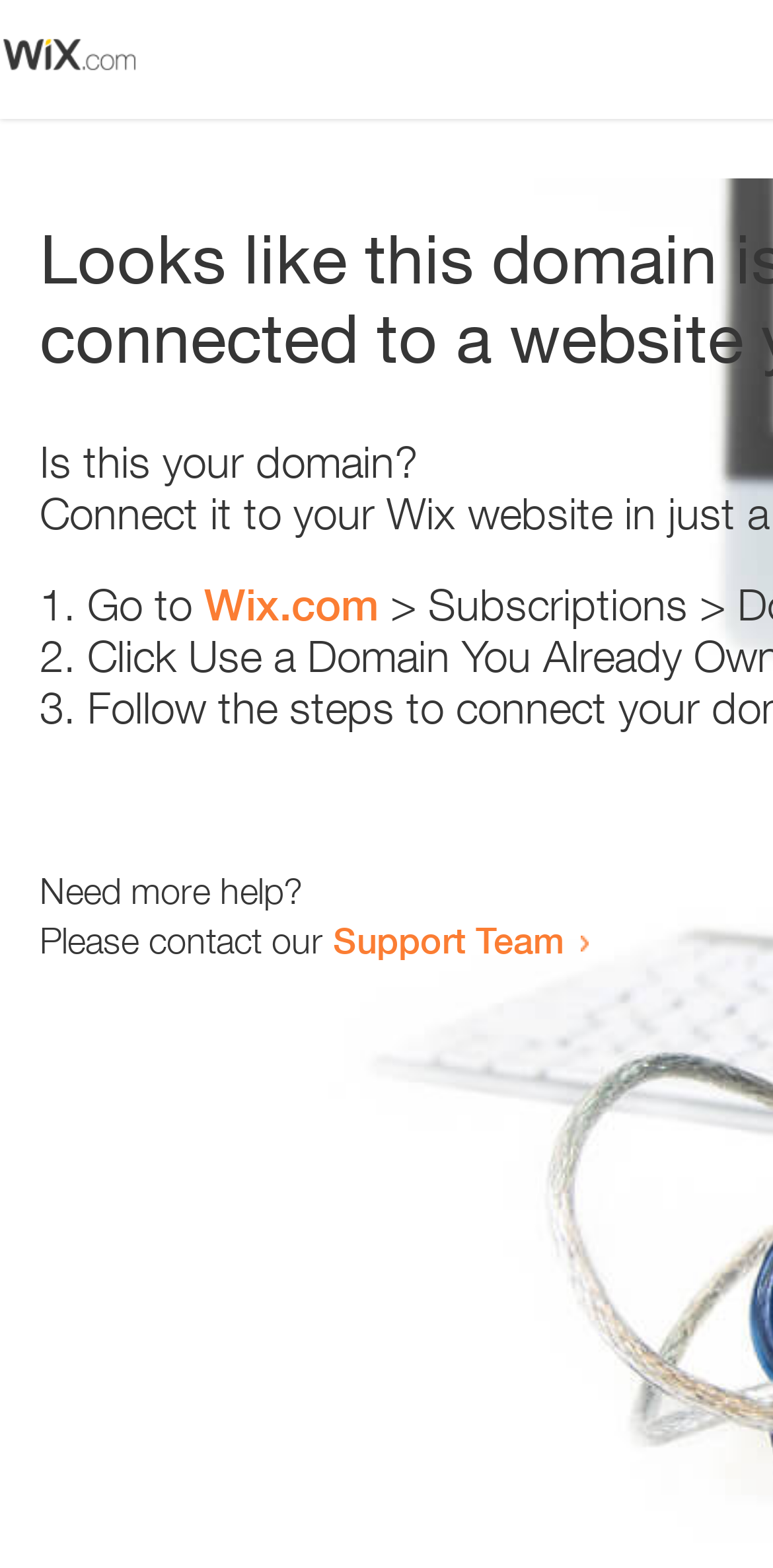Generate the title text from the webpage.

Looks like this domain isn't
connected to a website yet